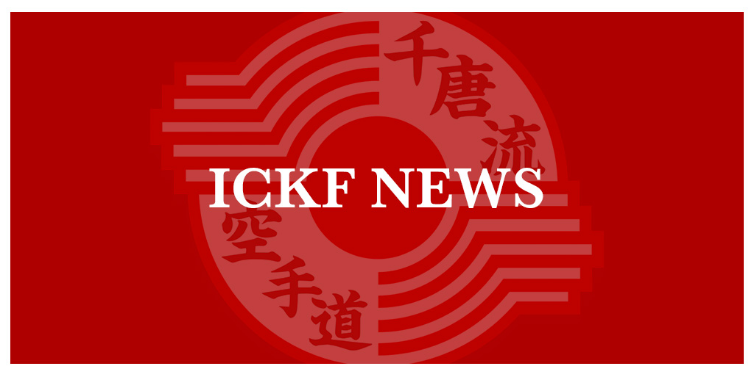Please answer the following question using a single word or phrase: 
What is the purpose of the image?

visual header